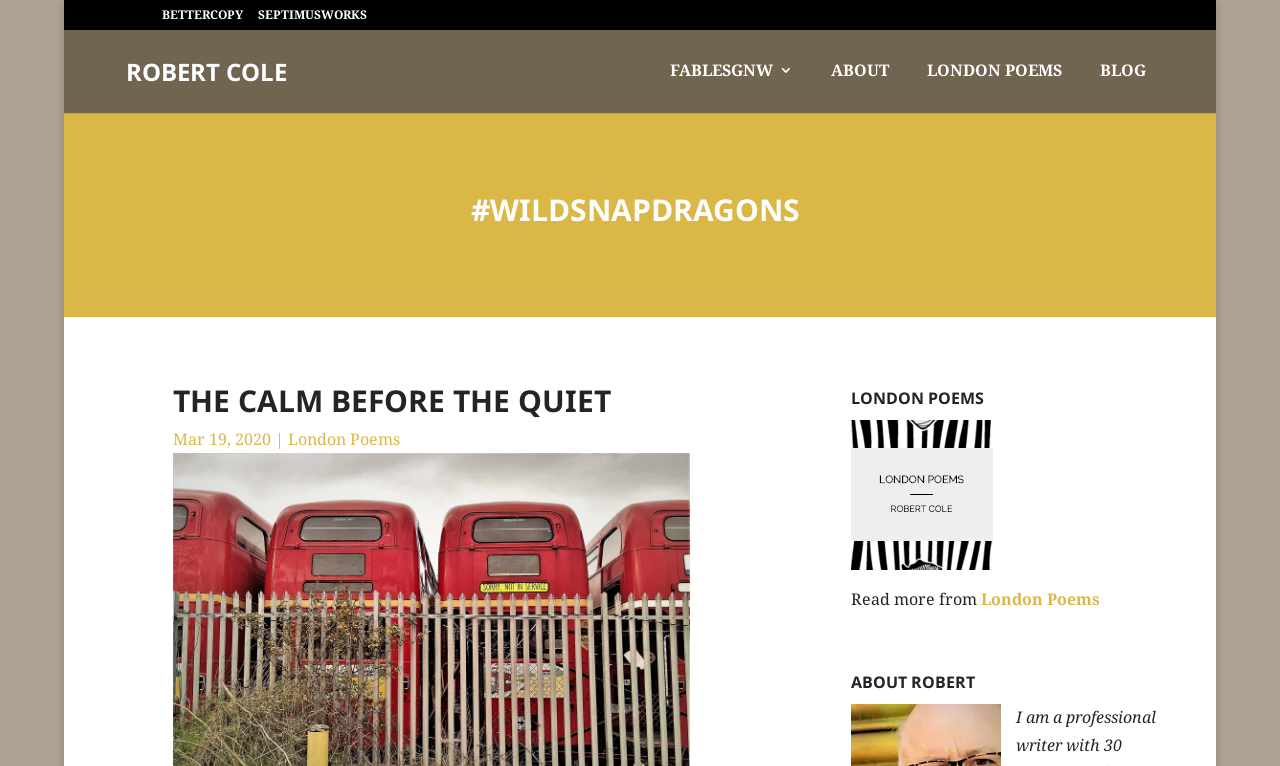Specify the bounding box coordinates of the element's region that should be clicked to achieve the following instruction: "view LONDON POEMS book". The bounding box coordinates consist of four float numbers between 0 and 1, in the format [left, top, right, bottom].

[0.665, 0.548, 0.905, 0.744]